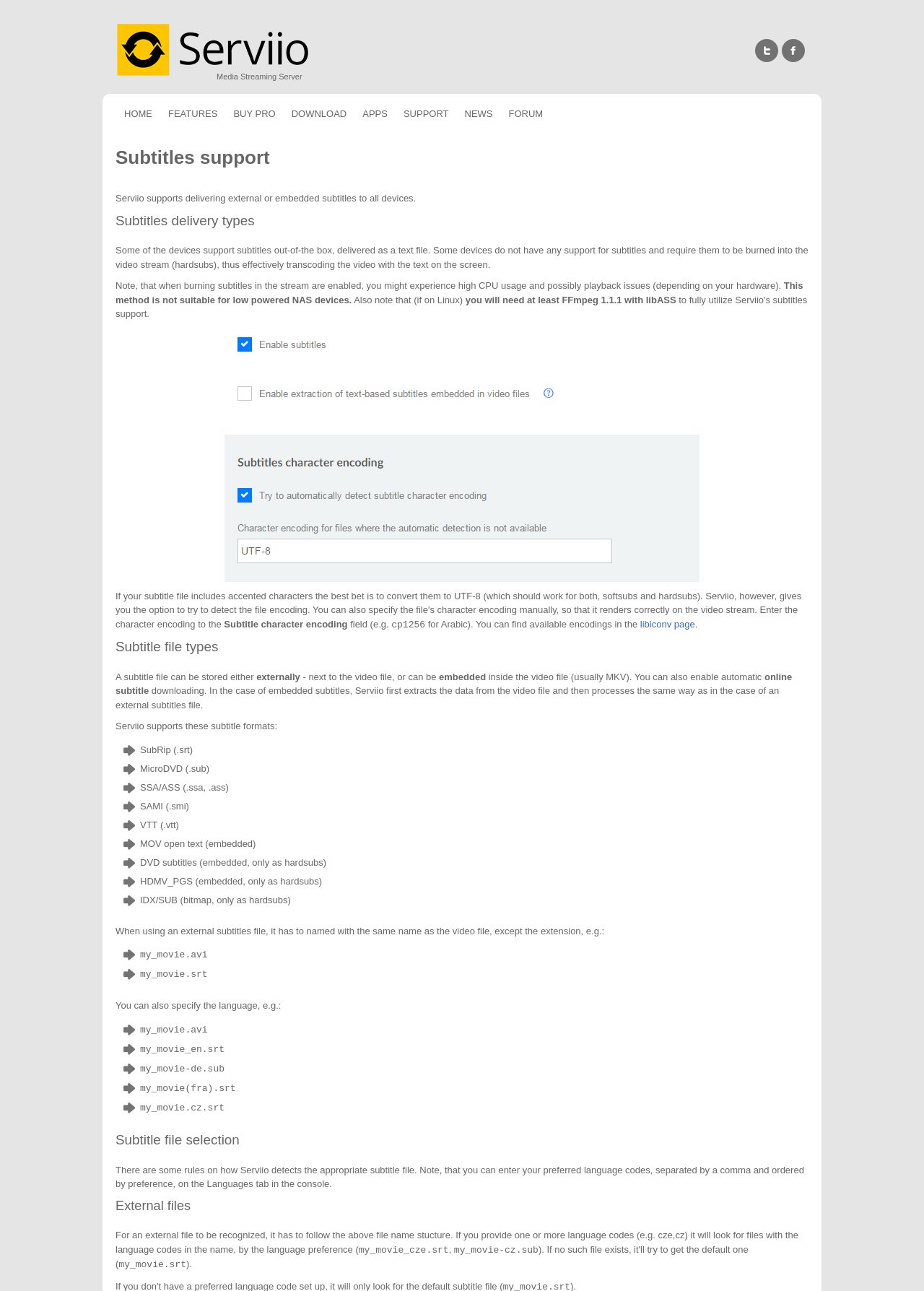Locate the bounding box coordinates of the area to click to fulfill this instruction: "Check the libiconv page". The bounding box should be presented as four float numbers between 0 and 1, in the order [left, top, right, bottom].

[0.693, 0.479, 0.752, 0.488]